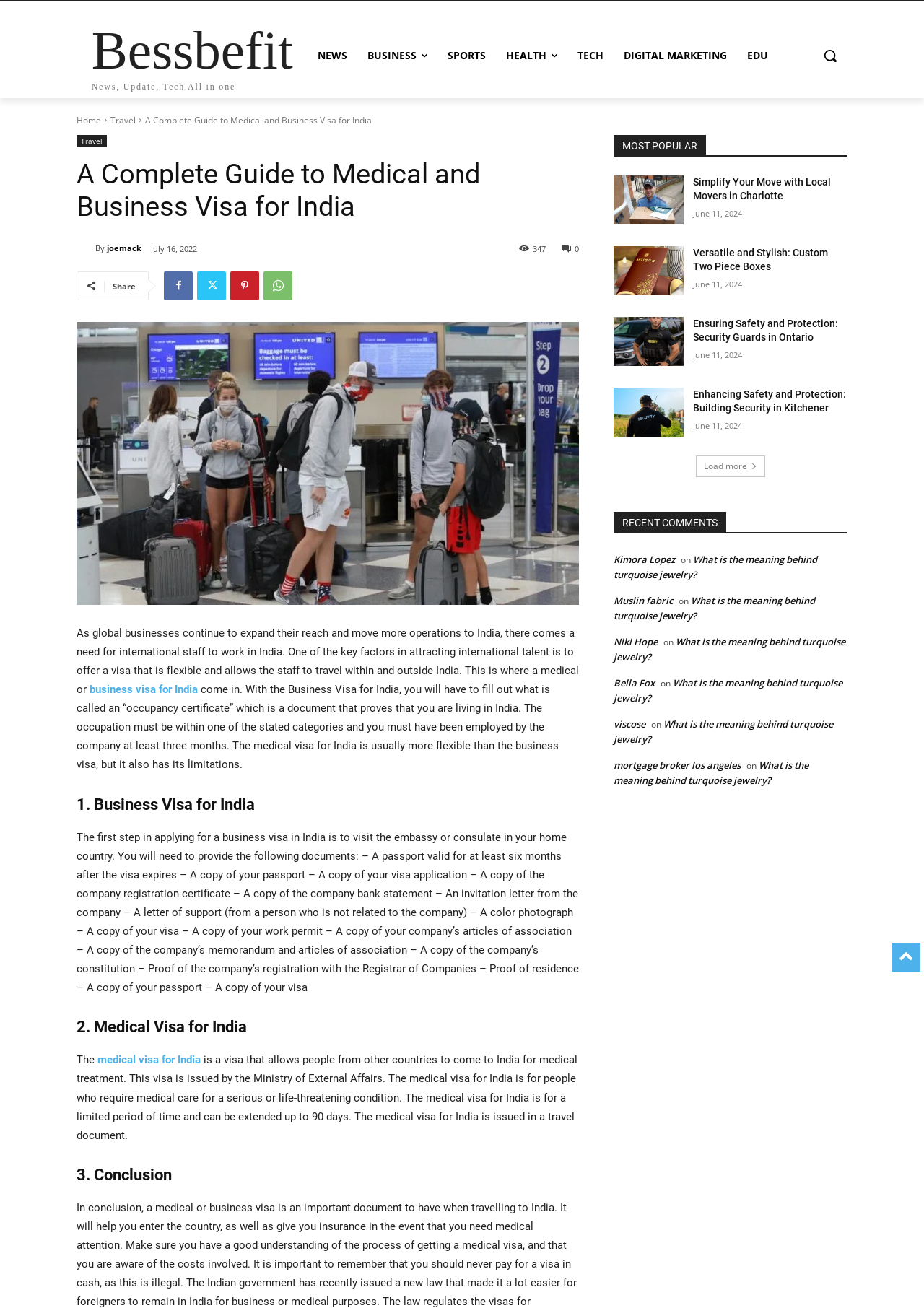Offer a detailed explanation of the webpage layout and contents.

This webpage is a comprehensive guide to medical and business visas for India. At the top, there is a navigation bar with links to "NEWS", "BUSINESS", "SPORTS", "HEALTH", "TECH", "DIGITAL MARKETING", "EDU", and "Home" and "Travel" on the left side. Below the navigation bar, there is a search button accompanied by a magnifying glass icon.

The main content of the webpage is divided into sections, starting with an introduction that explains the need for international staff to work in India and the importance of offering flexible visas. The introduction is followed by a section on business visas, which outlines the required documents and procedures for applying for a business visa in India.

Next, there is a section on medical visas, which explains that this type of visa is issued for people who require medical care for a serious or life-threatening condition. The medical visa section also mentions that it is issued for a limited period of time and can be extended up to 90 days.

The webpage also features a section on "MOST POPULAR" articles, which includes links to four articles with headings and publication dates. Below this section, there is a "Load more" button.

Further down, there is a "RECENT COMMENTS" section, which displays comments from users, including their names, the articles they commented on, and the dates of their comments.

Throughout the webpage, there are various links and buttons, including social media sharing icons and a "Share" button. The webpage also features several headings, including "A Complete Guide to Medical and Business Visa for India", "1. Business Visa for India", "2. Medical Visa for India", and "3. Conclusion".